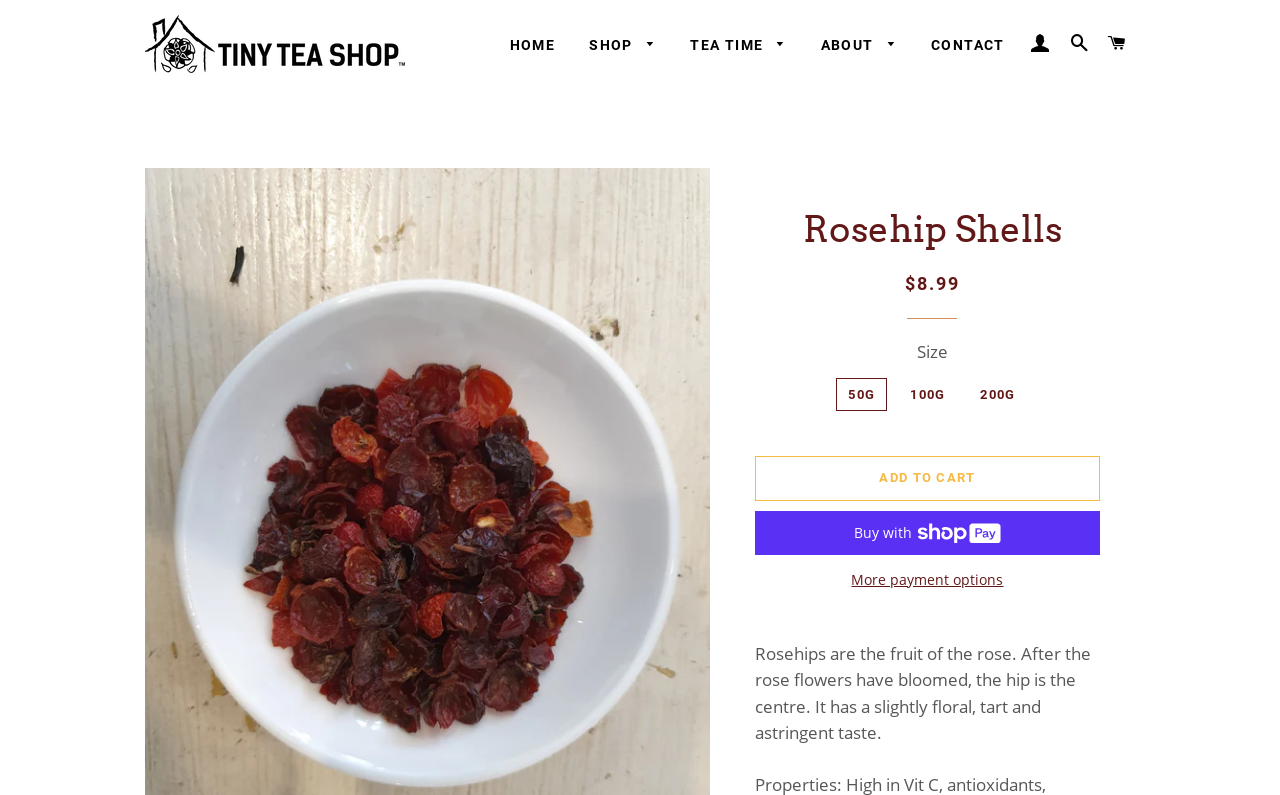Provide a brief response to the question below using one word or phrase:
How much does the Rosehip Shells tea cost?

$8.99